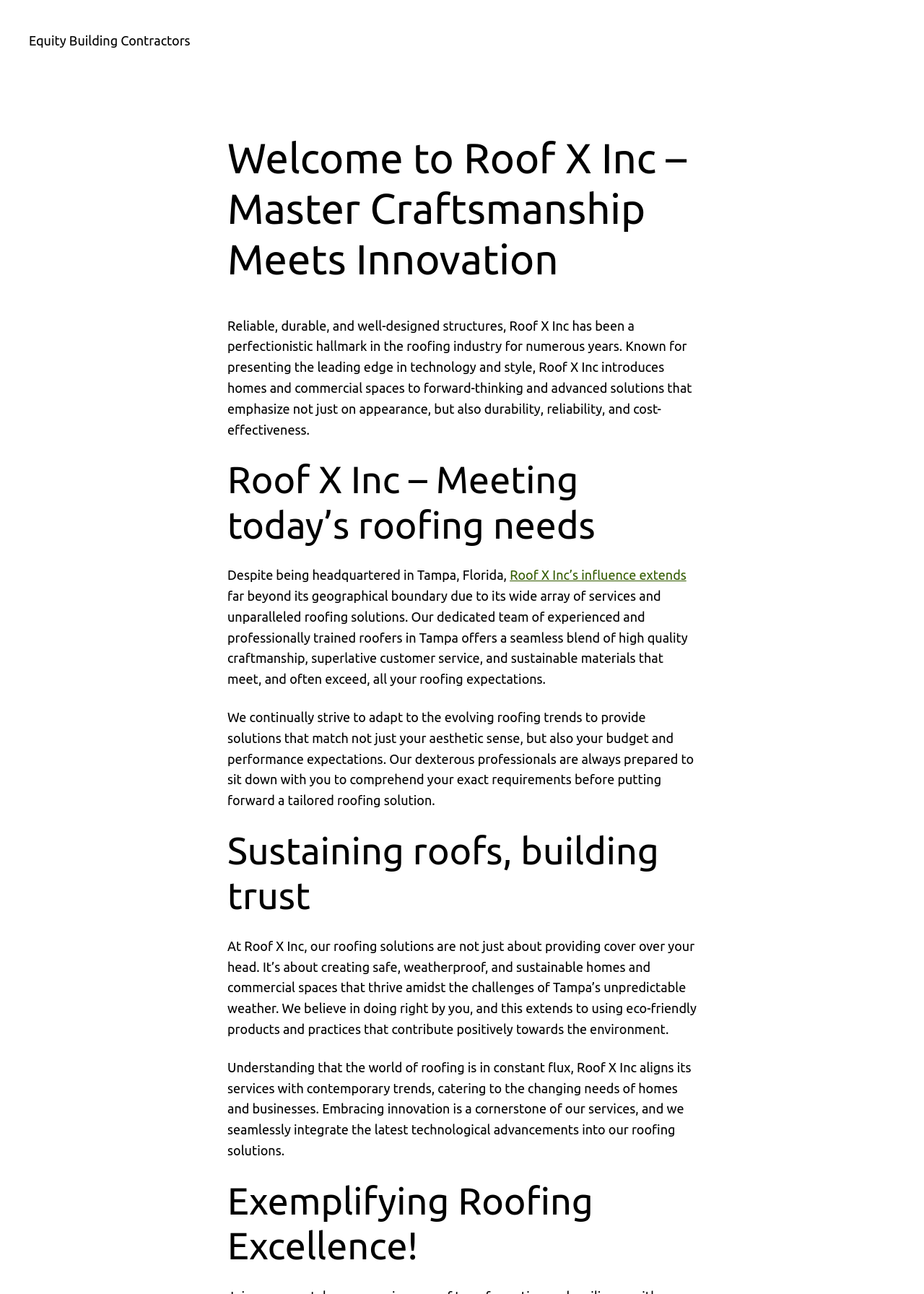Where is the company headquartered?
Please respond to the question with a detailed and informative answer.

The webpage mentions that 'Despite being headquartered in Tampa, Florida', indicating that the company's main office is located in Tampa, Florida.